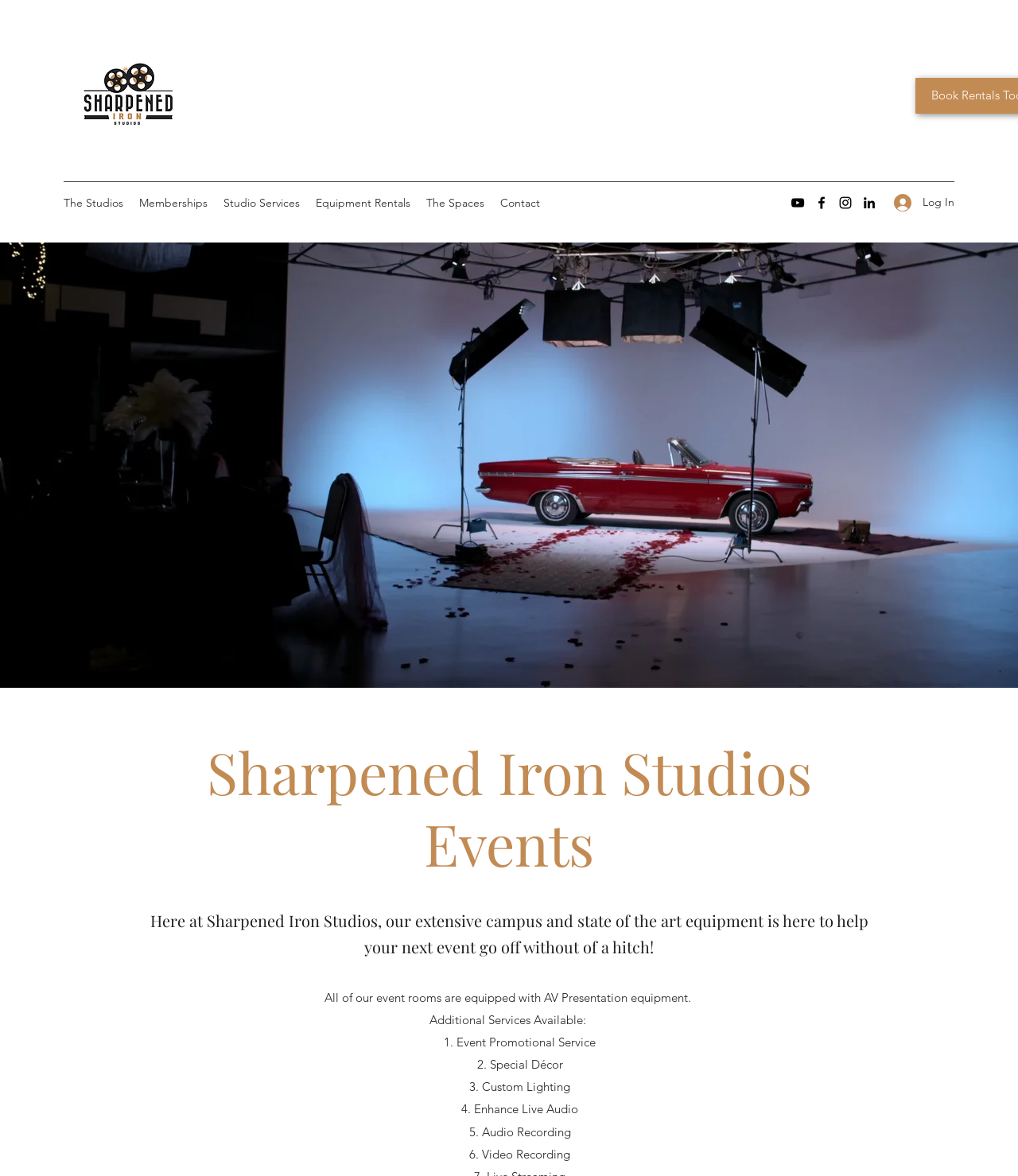Locate the bounding box coordinates of the area you need to click to fulfill this instruction: 'Navigate to The Studios'. The coordinates must be in the form of four float numbers ranging from 0 to 1: [left, top, right, bottom].

[0.055, 0.162, 0.129, 0.183]